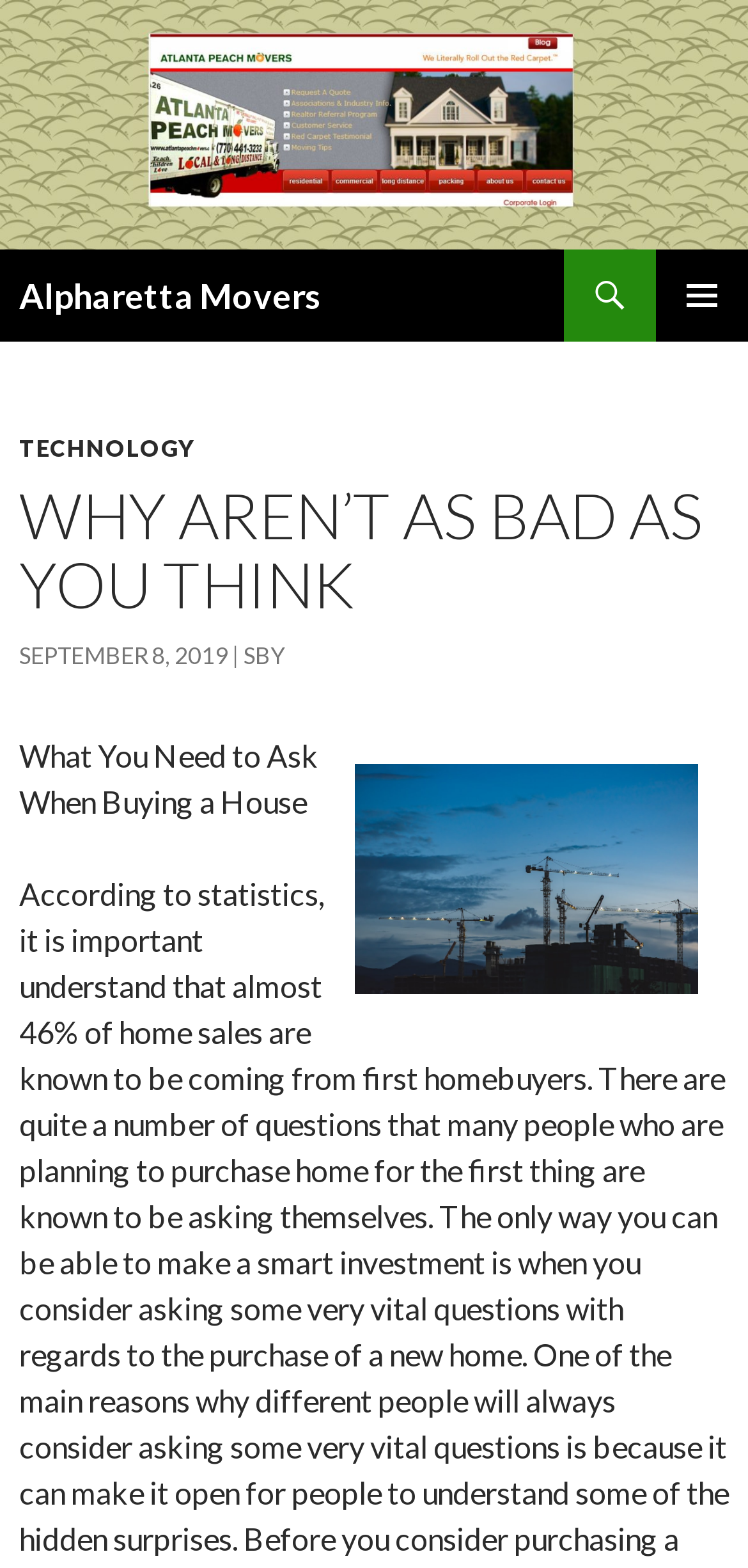What is the name of the company?
Give a one-word or short phrase answer based on the image.

Alpharetta Movers